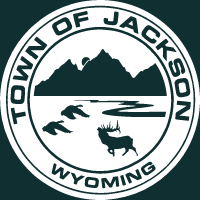Answer the following in one word or a short phrase: 
What is written at the top of the circular emblem?

TOWN OF JACKSON